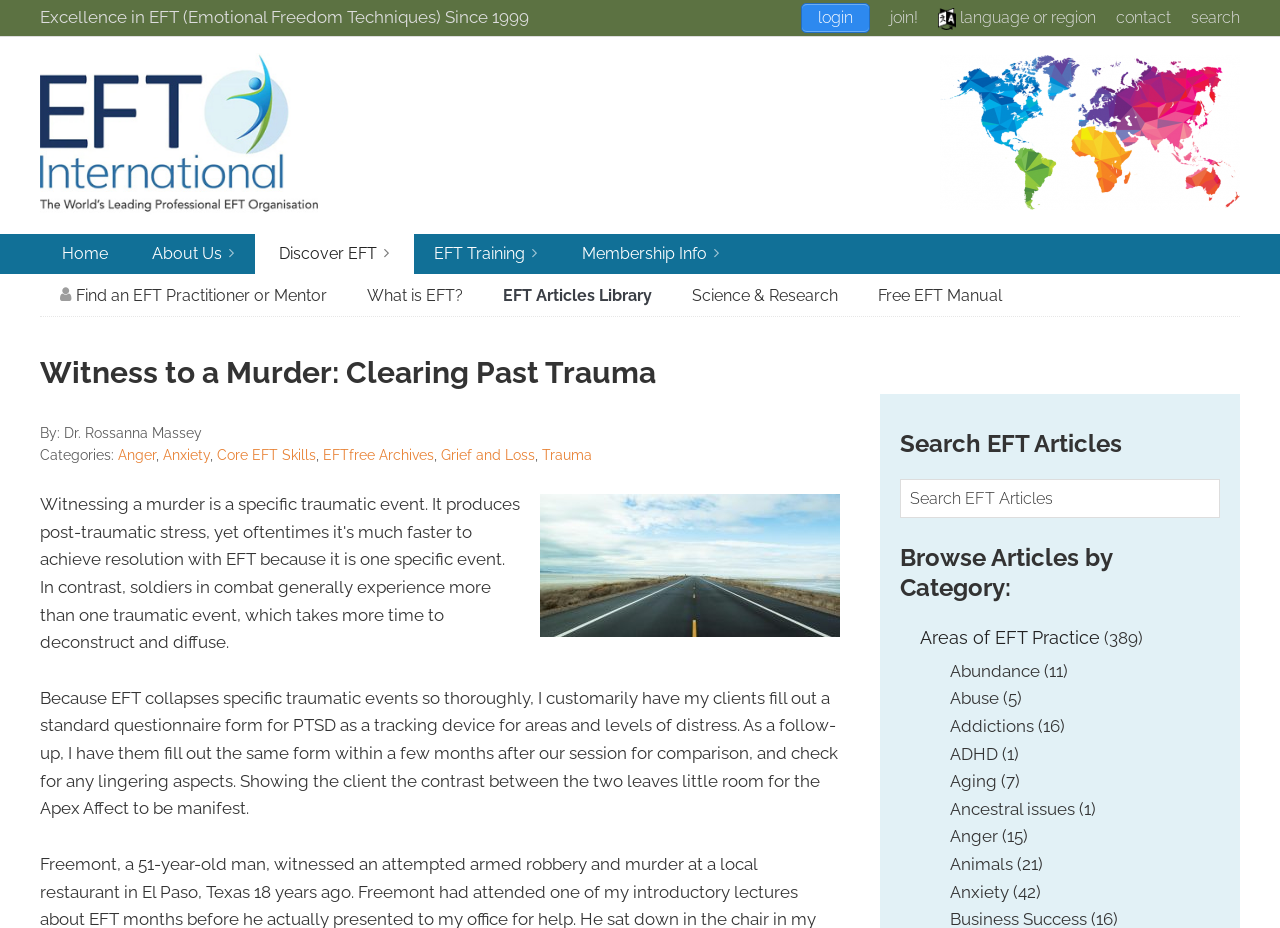What is the function of the search box?
By examining the image, provide a one-word or phrase answer.

Search EFT Articles